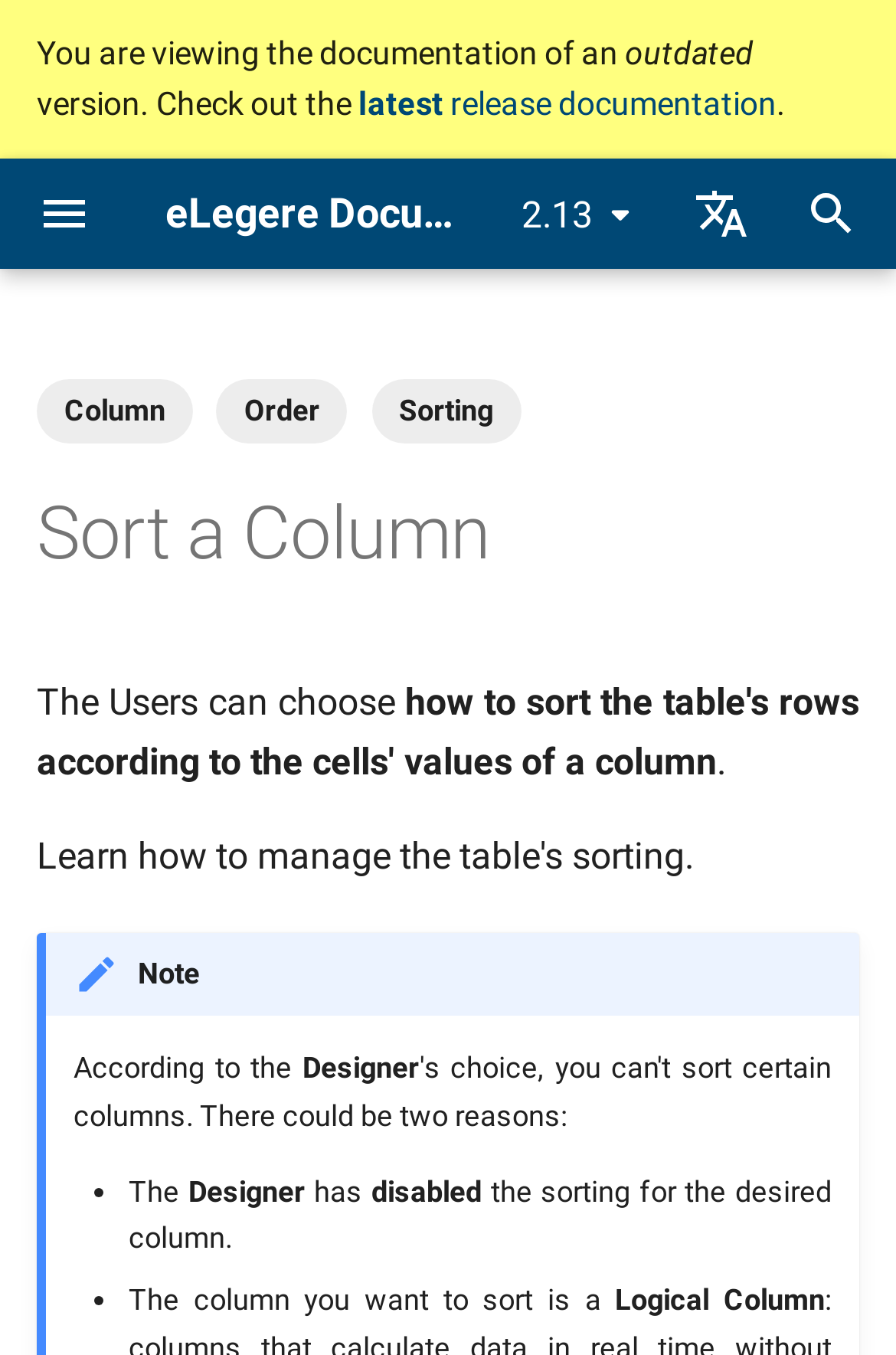Using the details from the image, please elaborate on the following question: What type of documentation is this webpage?

This webpage is part of the eLegere documentation, as indicated by the meta description and the header section of the webpage.